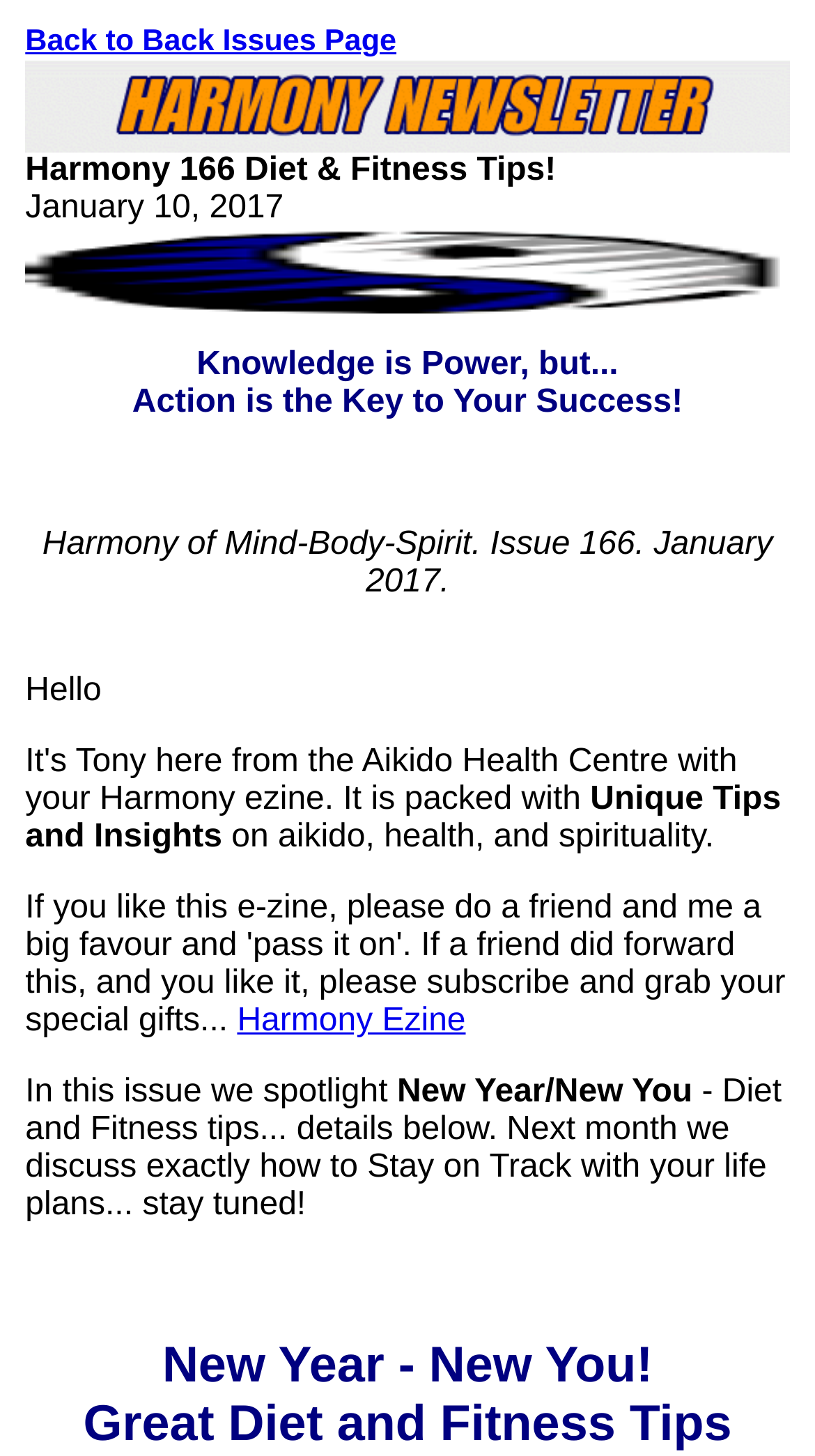Generate a comprehensive description of the webpage.

The webpage is about Harmony 166 Diet & Fitness Tips, with a focus on a specific issue dated January 10, 2017. At the top, there is a link to "Back to Back Issues Page" on the left side, and a large image spanning almost the entire width of the page below it. 

Below the image, the title "Harmony 166 Diet & Fitness Tips! January 10, 2017" is centered. The main content starts with a greeting "Hello" on the left side, followed by a brief introduction "Unique Tips and Insights on aikido, health, and spirituality." 

On the right side of the introduction, there is a link to "Harmony Ezine". The main article begins with the phrase "In this issue we spotlight" and highlights the theme "New Year/New You" with a focus on diet and fitness tips. The article continues with a brief overview of the content, mentioning that the next issue will discuss staying on track with life plans. 

The main heading "New Year - New You! Great Diet and Fitness Tips" is placed at the bottom of the page, spanning almost the entire width.